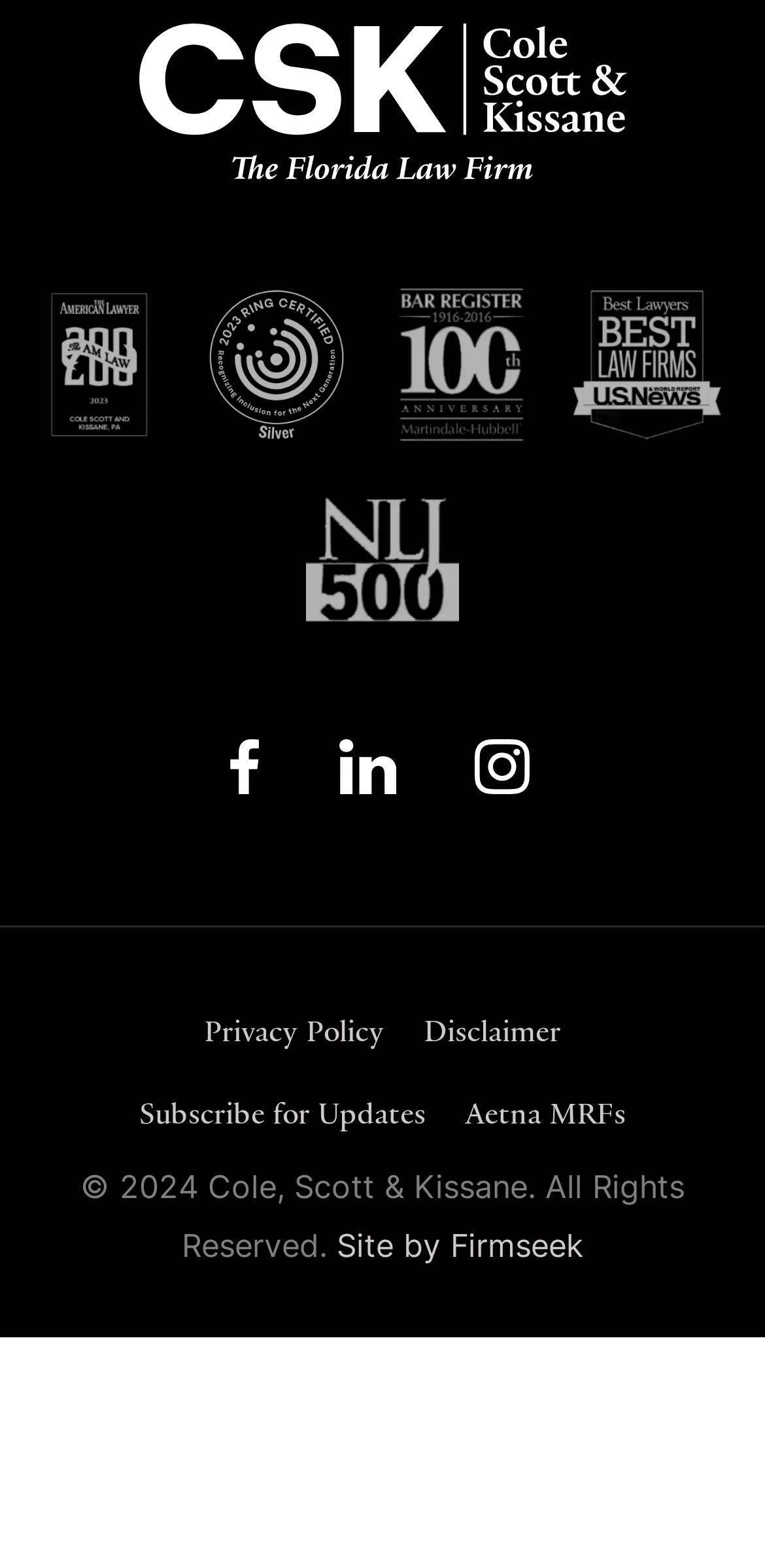Determine the bounding box coordinates of the clickable element necessary to fulfill the instruction: "view the video about Read to Rover". Provide the coordinates as four float numbers within the 0 to 1 range, i.e., [left, top, right, bottom].

None